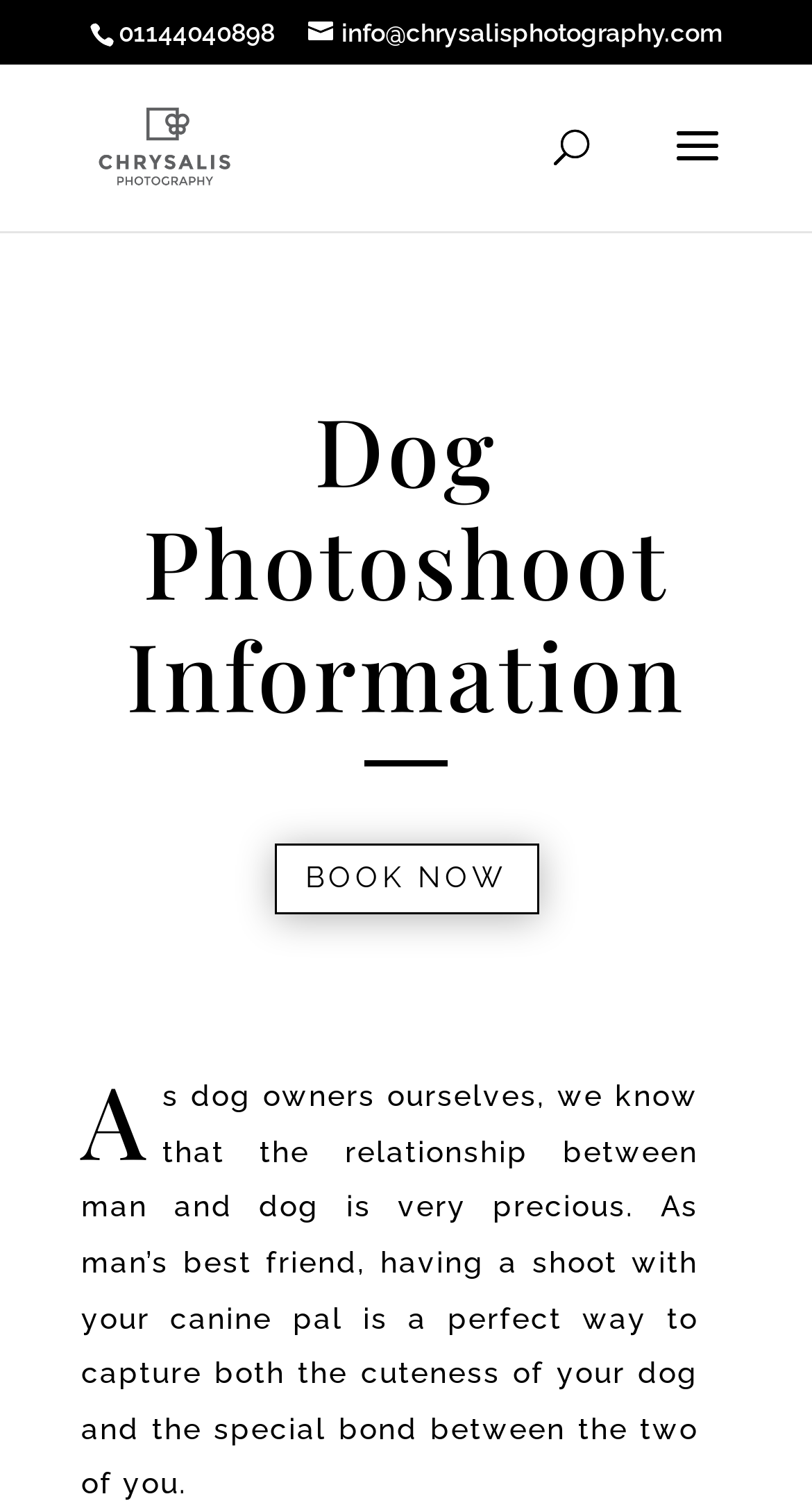Please provide a detailed answer to the question below by examining the image:
What is the focus of the dog photoshoot?

I understood the focus of the dog photoshoot by reading the static text element that describes the importance of capturing the special bond between dog owners and their dogs.